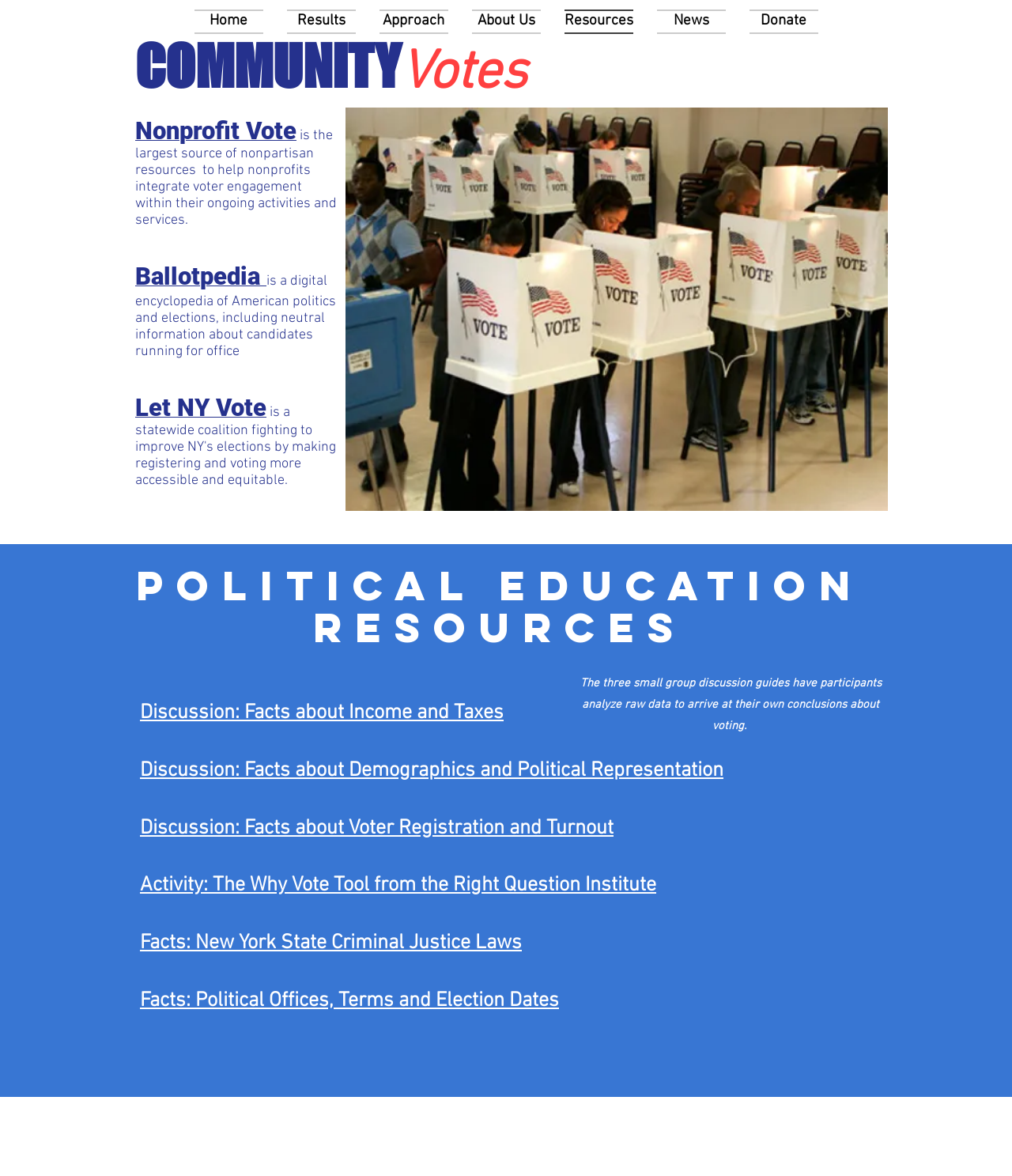Please identify the bounding box coordinates of the region to click in order to complete the given instruction: "Explore Activity: The Why Vote Tool from the Right Question Institute". The coordinates should be four float numbers between 0 and 1, i.e., [left, top, right, bottom].

[0.138, 0.743, 0.648, 0.764]